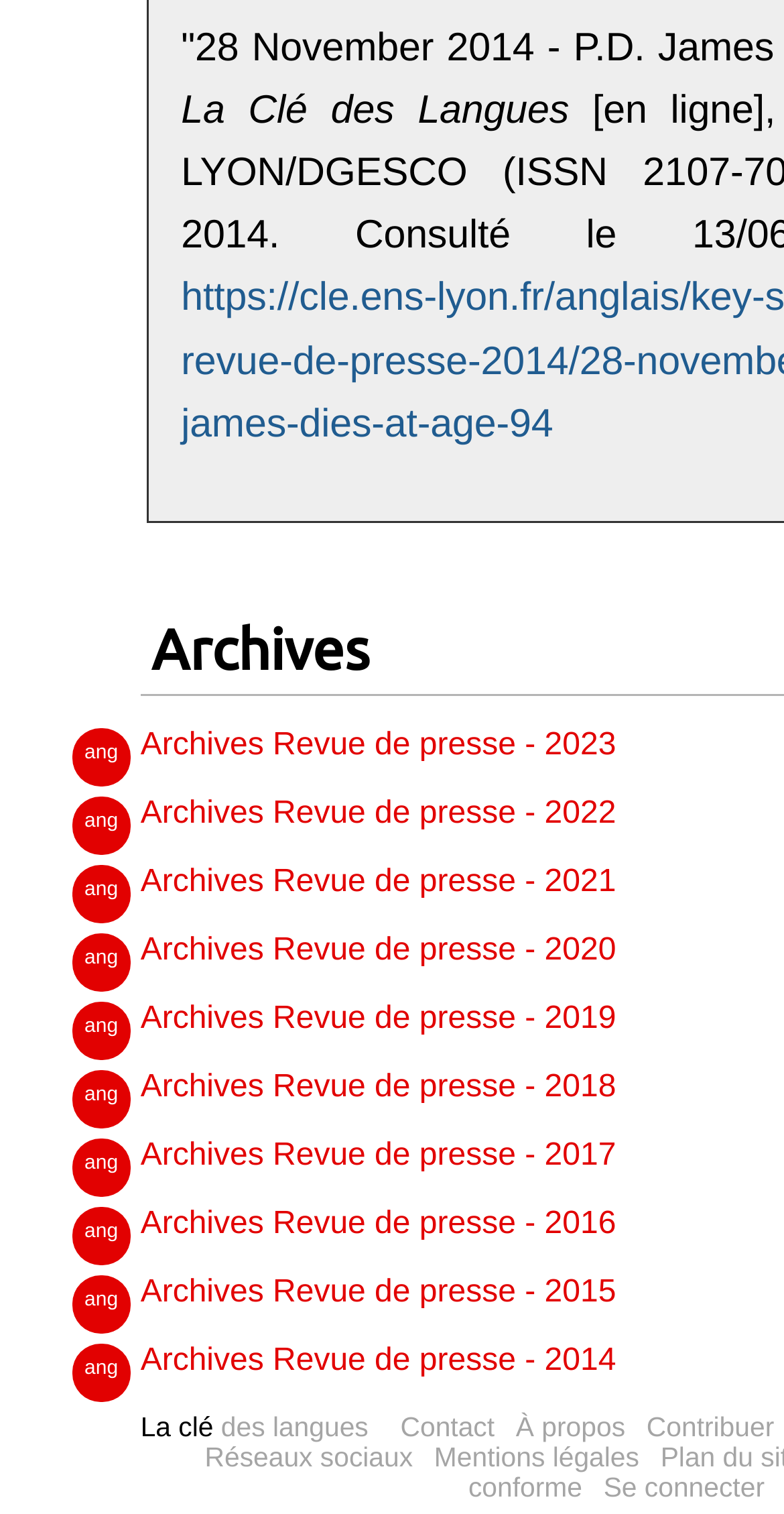What is the purpose of the 'Se connecter' link?
Using the picture, provide a one-word or short phrase answer.

To log in to the website